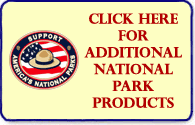Provide a short, one-word or phrase answer to the question below:
What is the color of the background?

Soft yellow